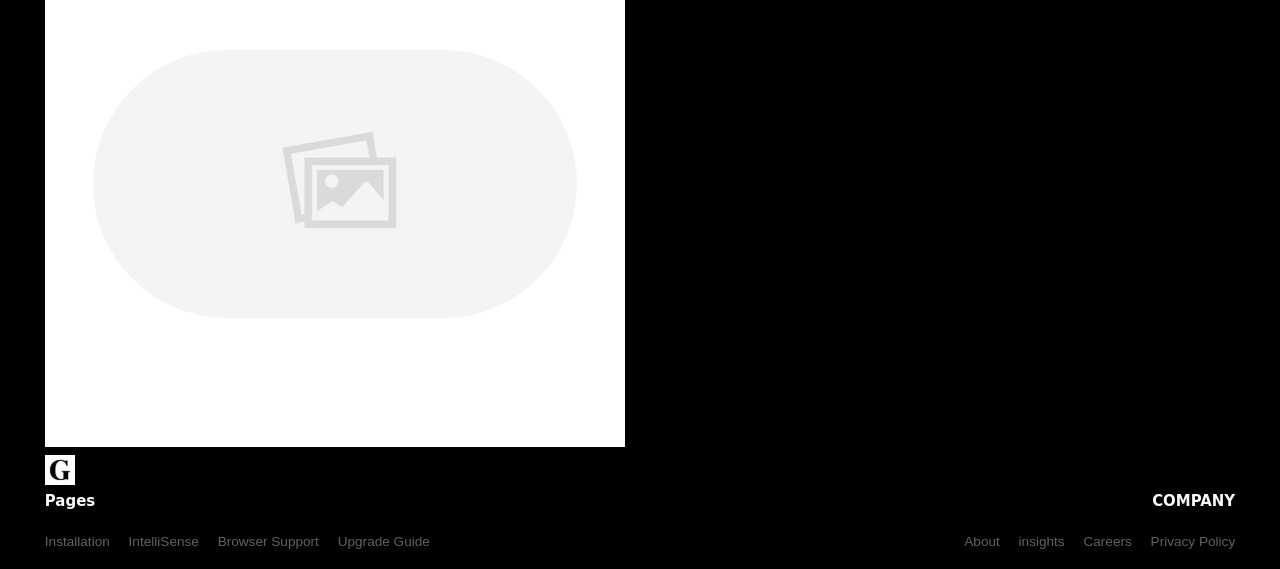Please identify the bounding box coordinates of the element on the webpage that should be clicked to follow this instruction: "Read Privacy Policy". The bounding box coordinates should be given as four float numbers between 0 and 1, formatted as [left, top, right, bottom].

[0.899, 0.939, 0.965, 0.965]